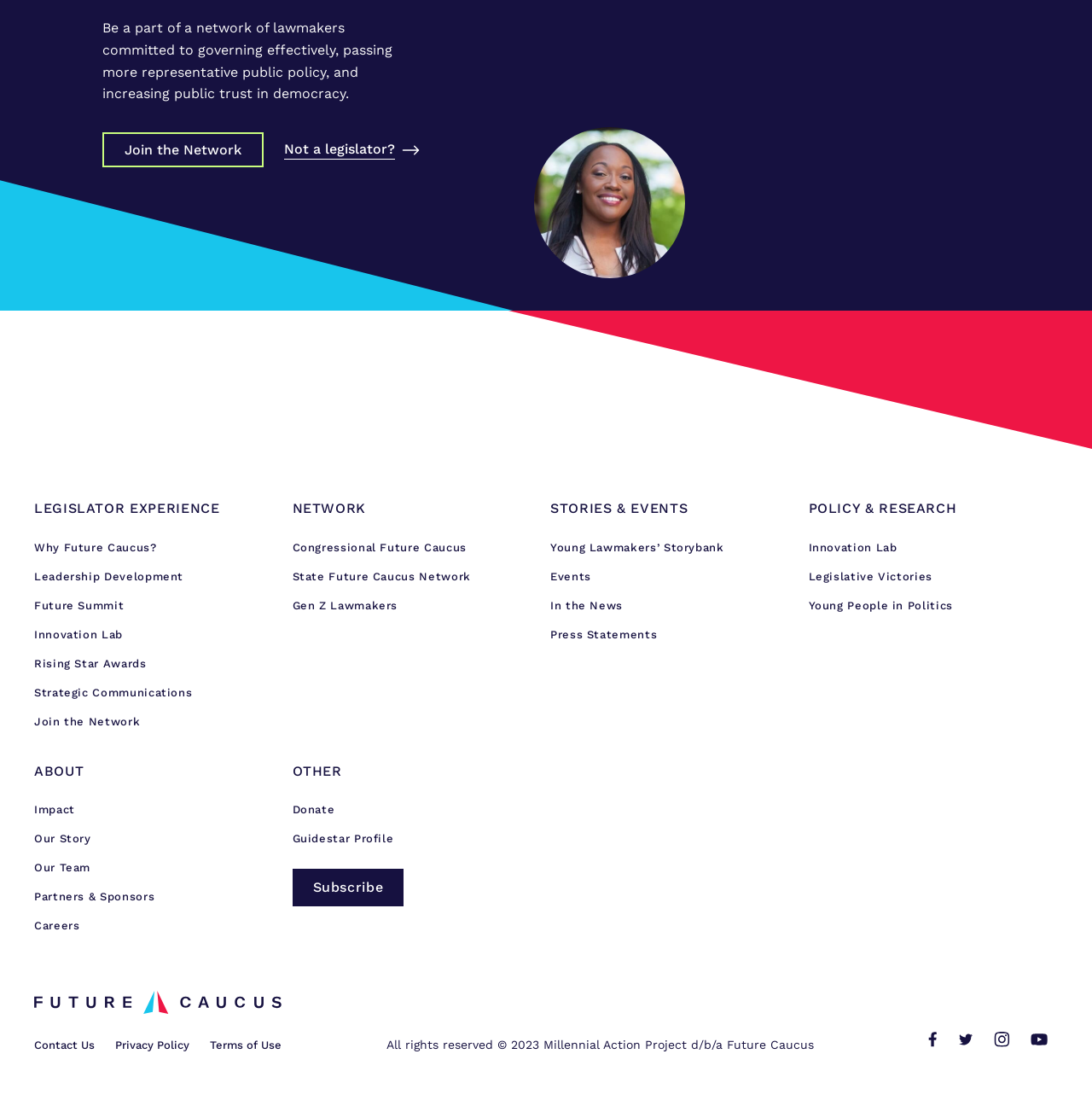Please find the bounding box coordinates of the element that needs to be clicked to perform the following instruction: "Contact Us". The bounding box coordinates should be four float numbers between 0 and 1, represented as [left, top, right, bottom].

[0.031, 0.934, 0.087, 0.946]